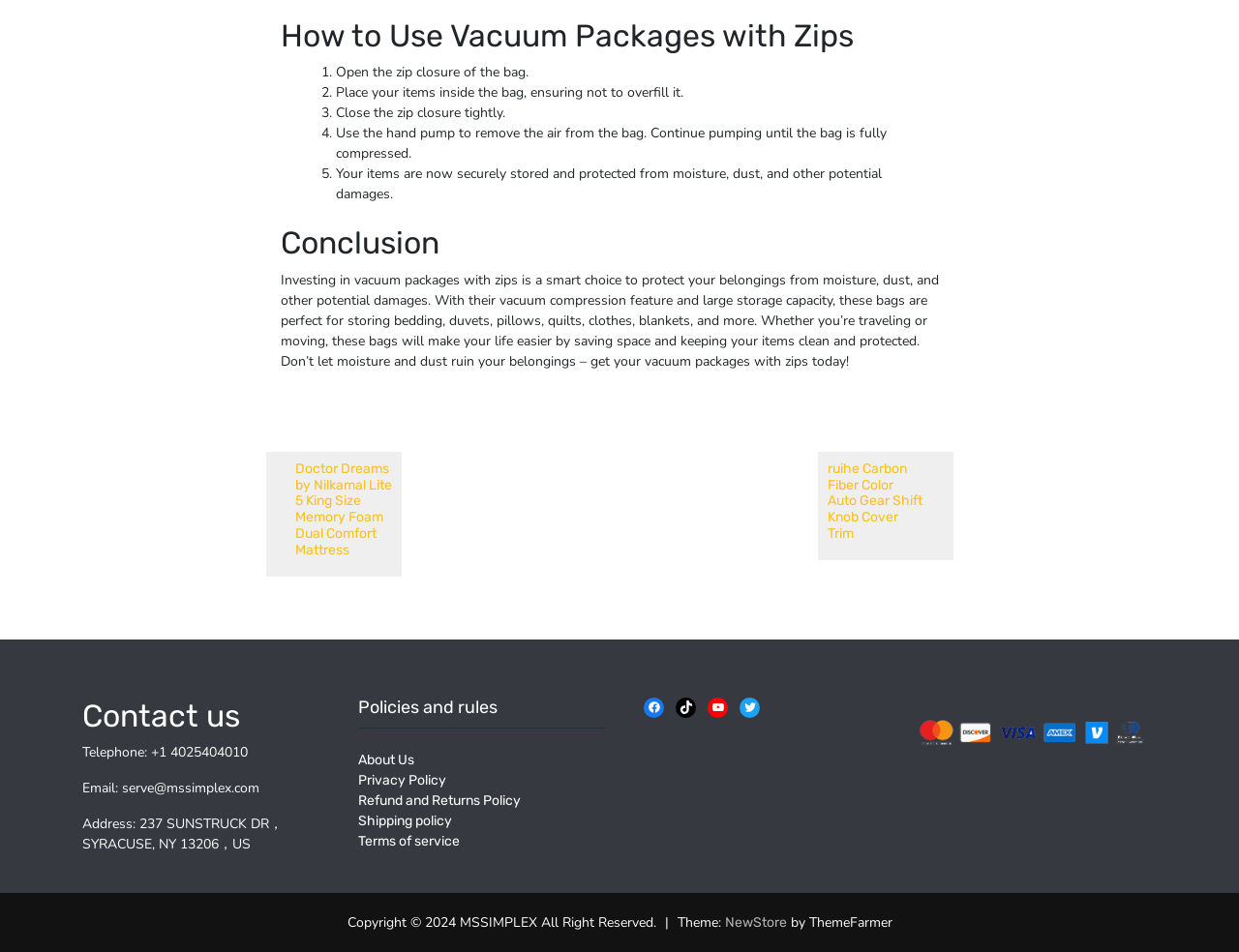What social media platforms are linked on the webpage?
Observe the image and answer the question with a one-word or short phrase response.

Facebook, TikTok, YouTube, Twitter